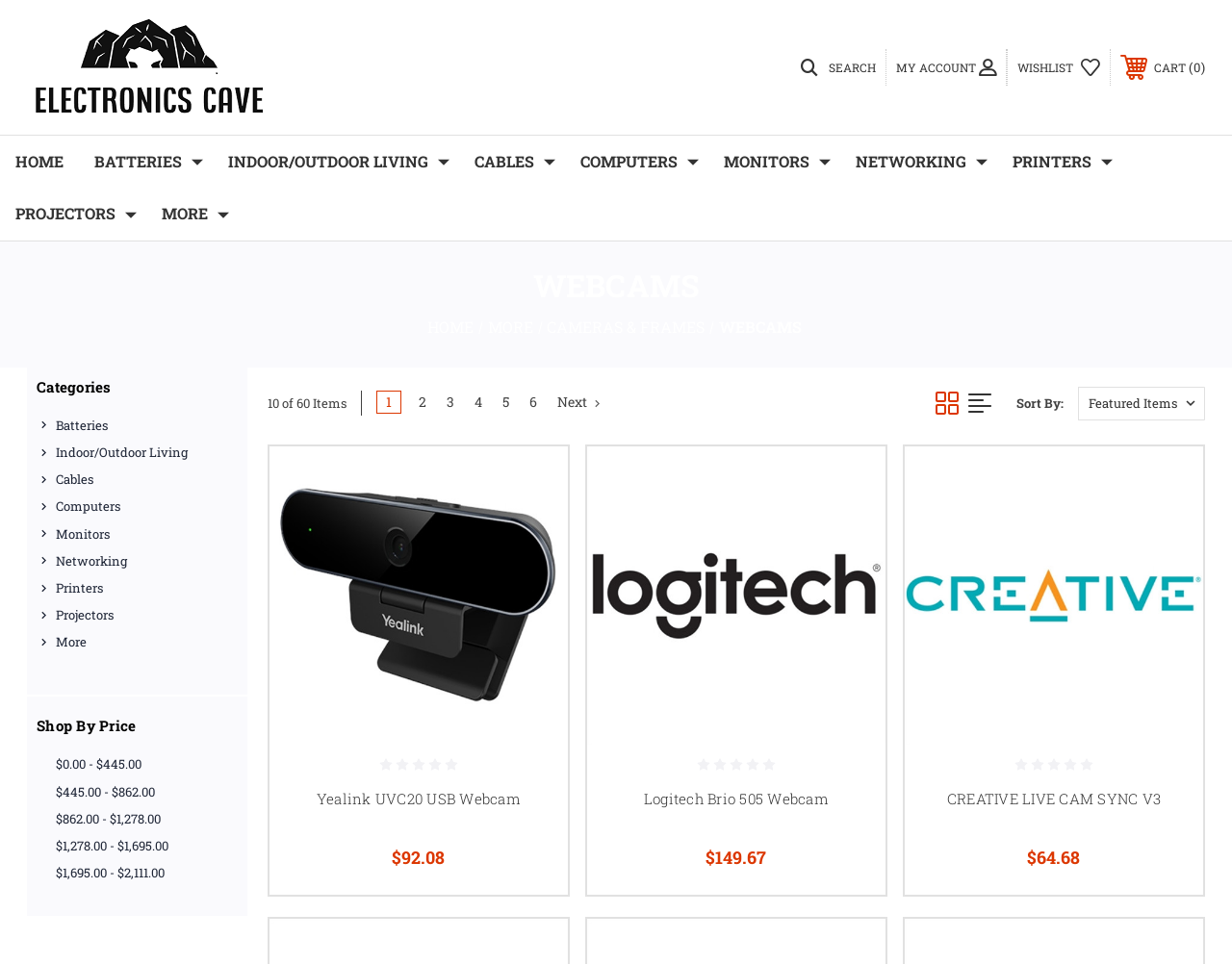Identify the bounding box coordinates of the part that should be clicked to carry out this instruction: "Go to page 2".

[0.334, 0.407, 0.352, 0.429]